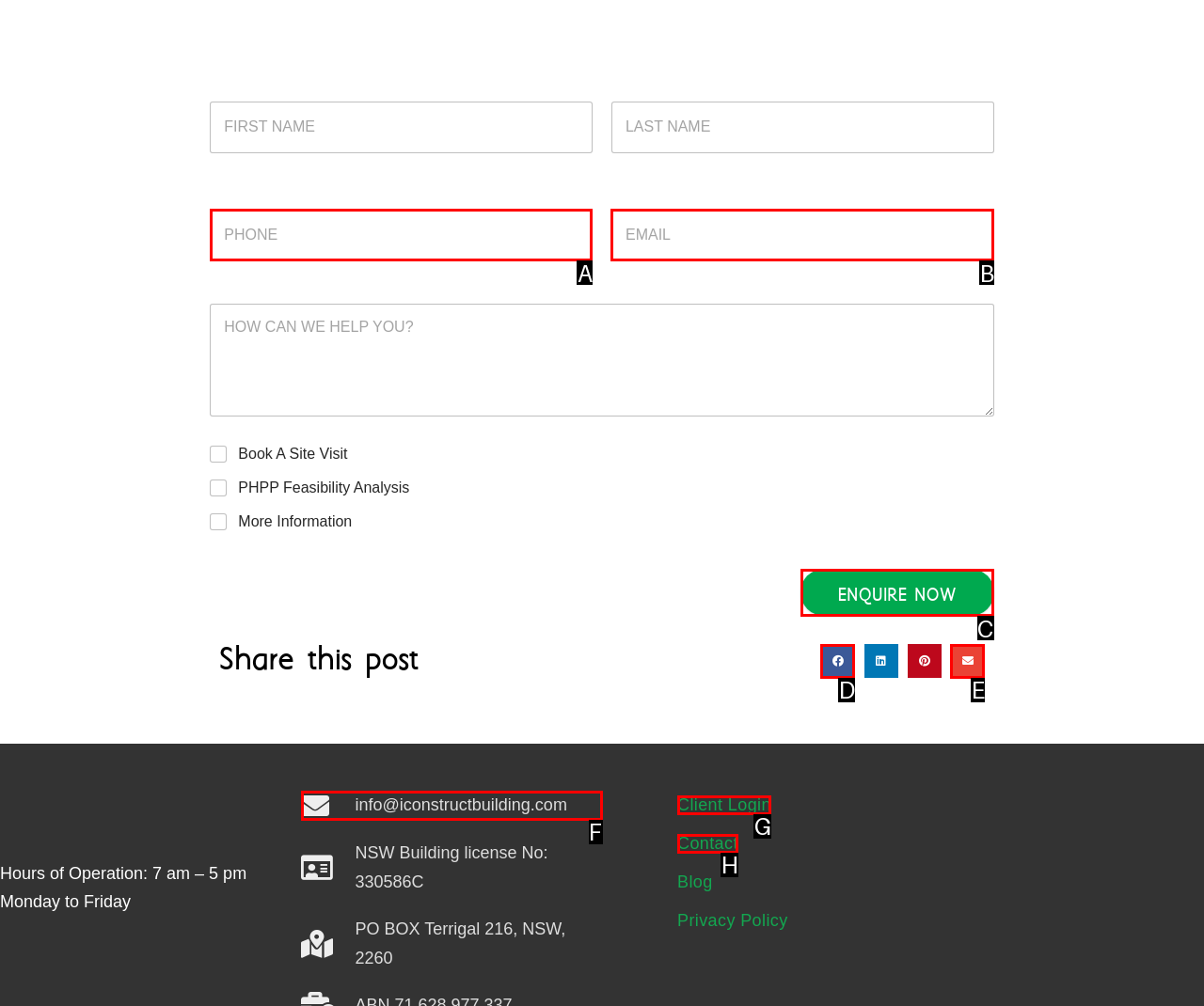Tell me which element should be clicked to achieve the following objective: Click ENQUIRE NOW
Reply with the letter of the correct option from the displayed choices.

C